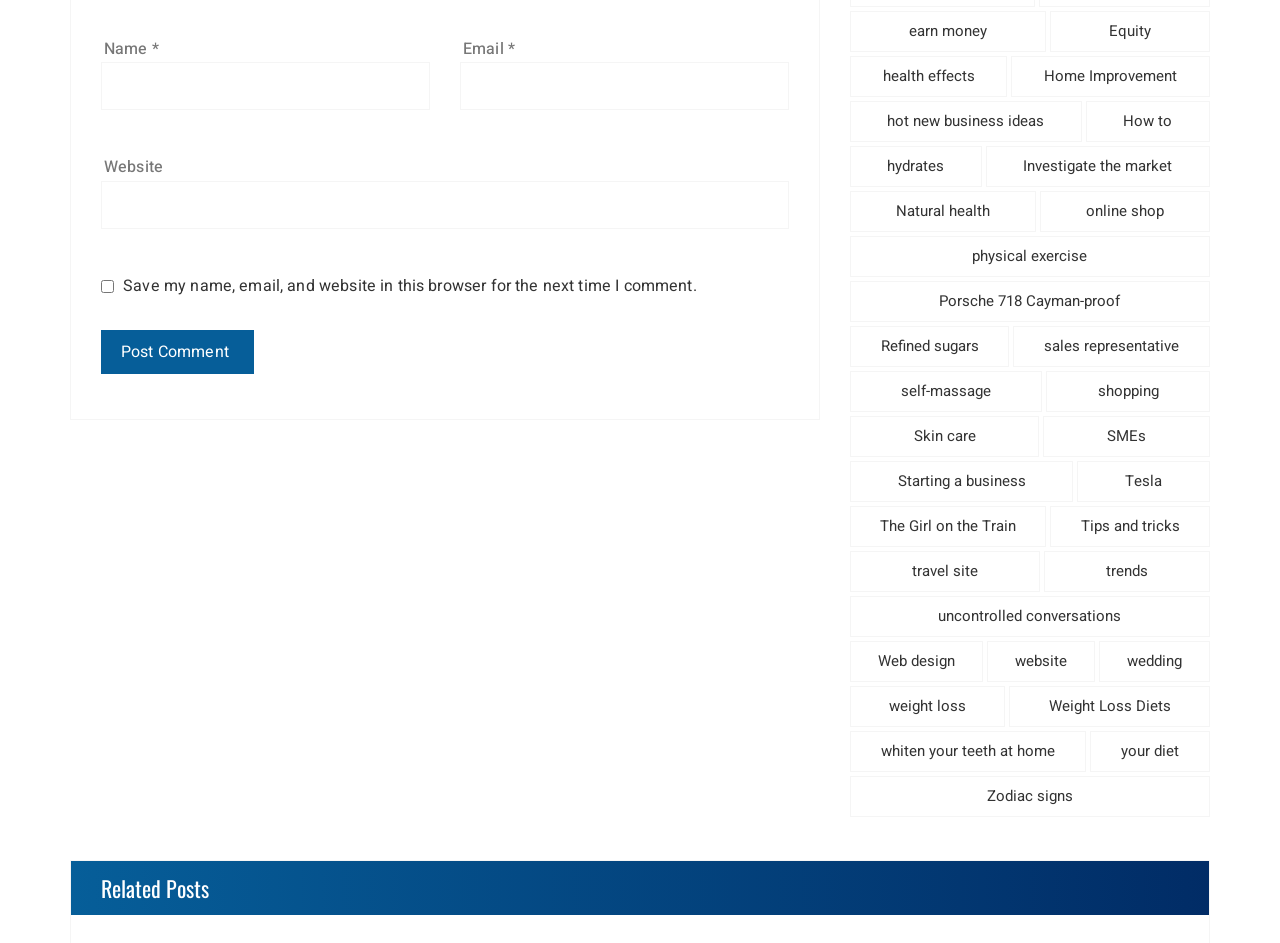Please identify the bounding box coordinates of the element's region that should be clicked to execute the following instruction: "Click the 'Post Comment' button". The bounding box coordinates must be four float numbers between 0 and 1, i.e., [left, top, right, bottom].

[0.079, 0.349, 0.198, 0.396]